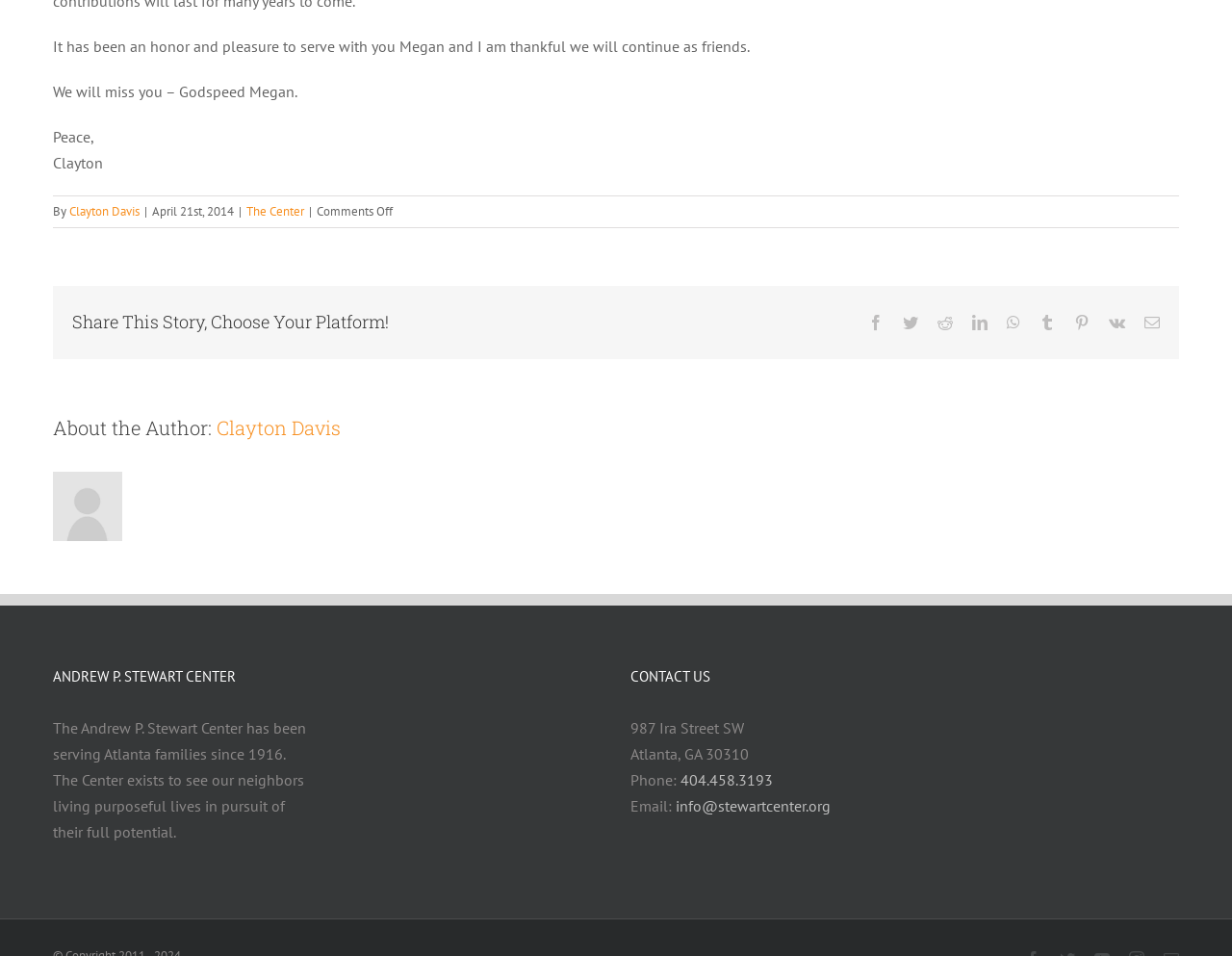Determine the bounding box for the UI element as described: "404.458.3193". The coordinates should be represented as four float numbers between 0 and 1, formatted as [left, top, right, bottom].

[0.552, 0.805, 0.627, 0.826]